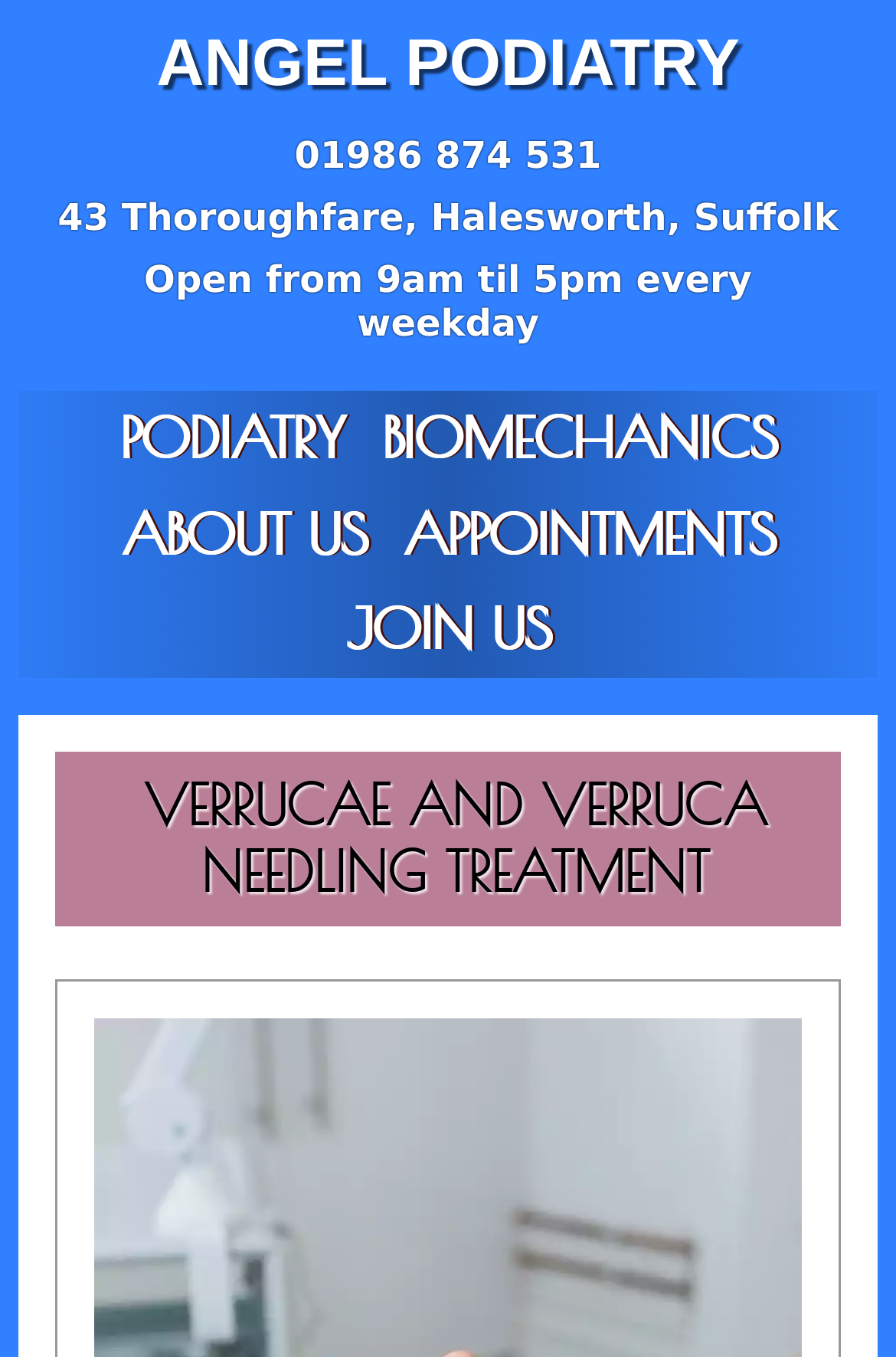What are the hours of operation for Angel Podiatry? Refer to the image and provide a one-word or short phrase answer.

9am til 5pm every weekday